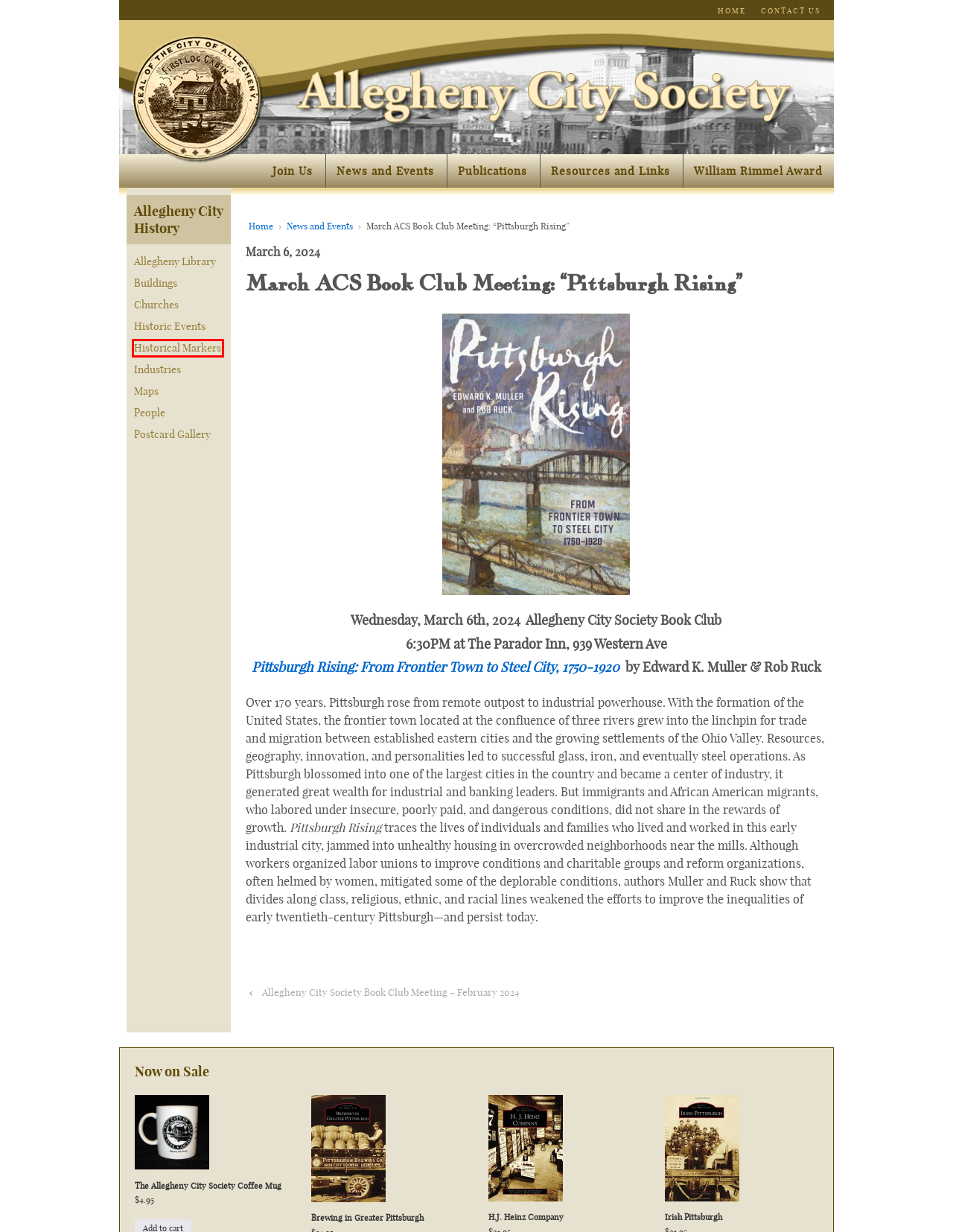You have a screenshot of a webpage with a red rectangle bounding box around a UI element. Choose the best description that matches the new page after clicking the element within the bounding box. The candidate descriptions are:
A. Join the Allegheny City Society | Allegheny City Society
B. Allegheny City Society Book Club Meeting – February 2024 | Allegheny City Society
C. Historical Markers | Allegheny City Society
D. William Rimmel Award | Allegheny City Society
E. Historic Events | Allegheny City Society
F. Maps | Allegheny City Society
G. Allegheny Library | Allegheny City Society
H. Books | Product categories | Allegheny City Society

C